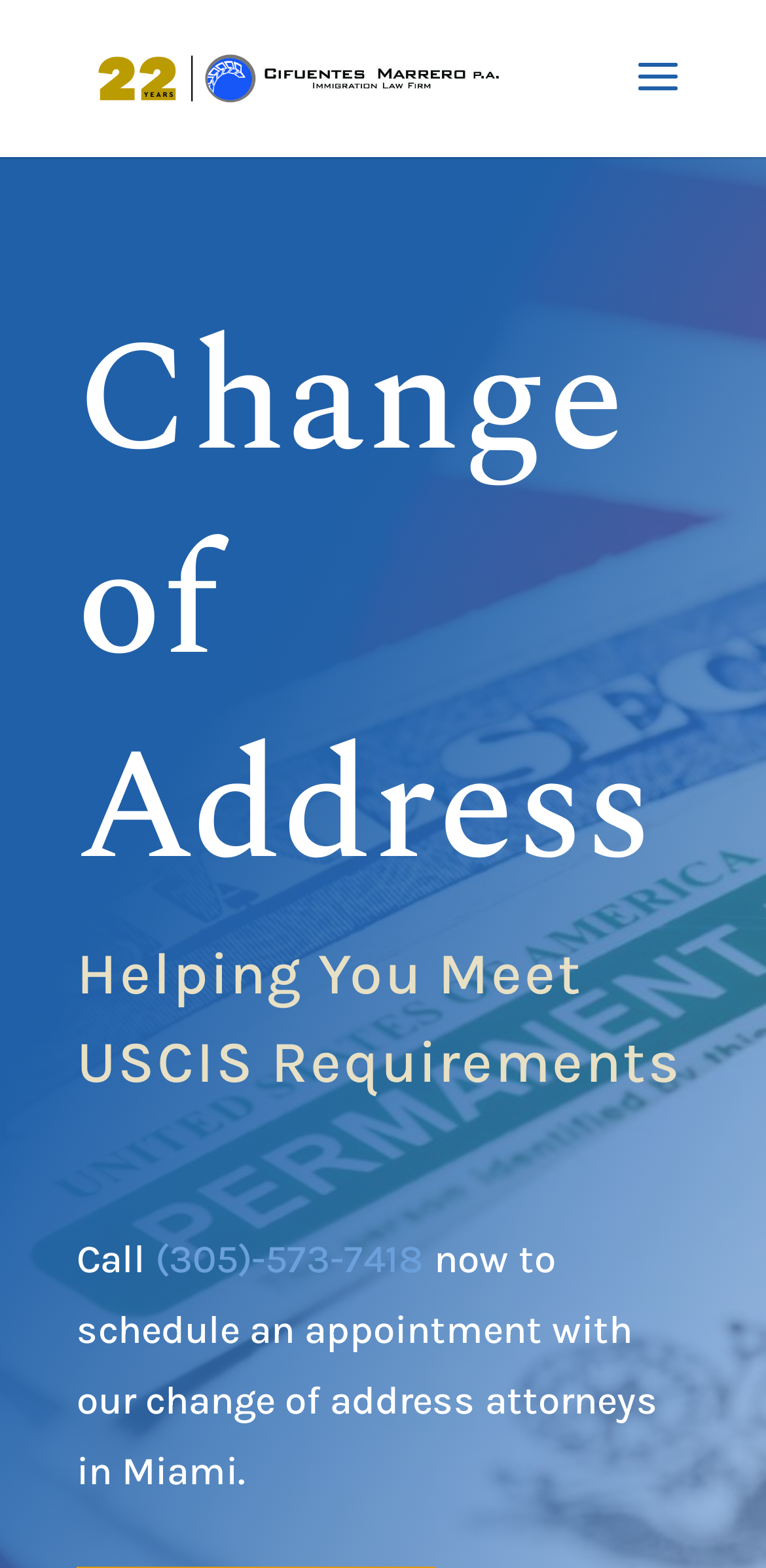Extract the bounding box of the UI element described as: "(305)-573-7418".

[0.203, 0.789, 0.554, 0.818]